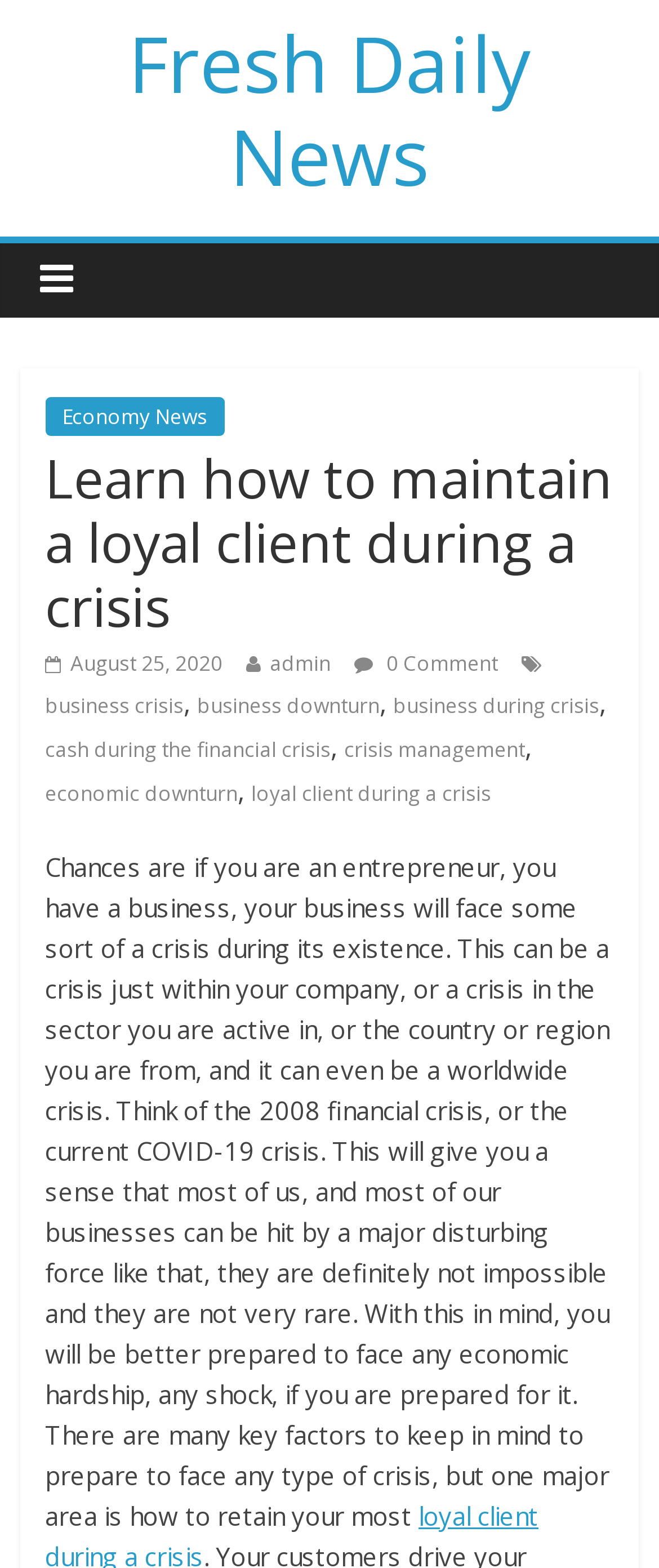Using the information shown in the image, answer the question with as much detail as possible: How many comments does this article have?

I found the number of comments by looking at the link ' 0 Comment' which is located below the article heading, indicating that this article has 0 comments.